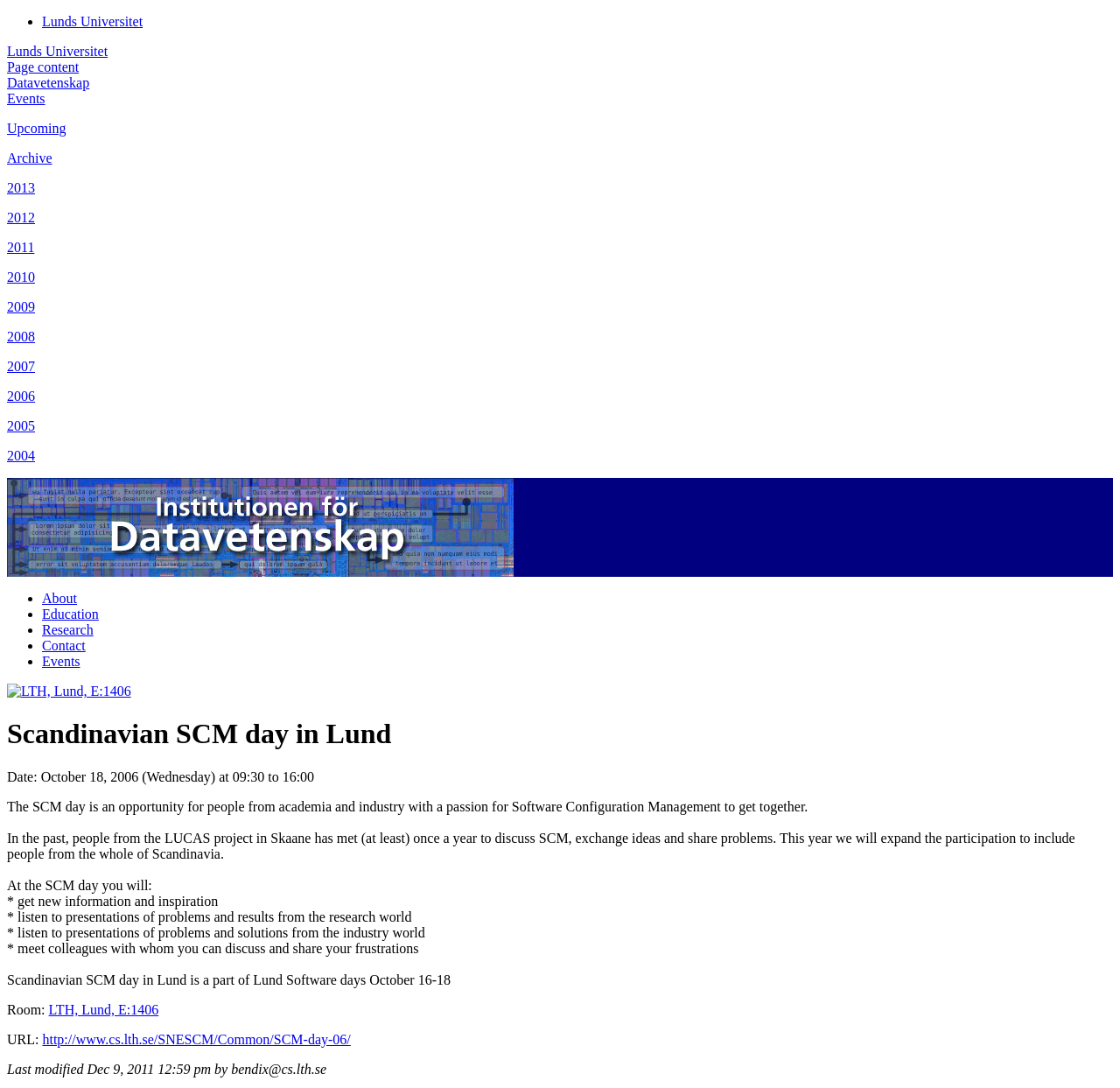Determine the bounding box coordinates for the clickable element required to fulfill the instruction: "Click on the 'LTH, Lund, E:1406' link". Provide the coordinates as four float numbers between 0 and 1, i.e., [left, top, right, bottom].

[0.006, 0.628, 0.117, 0.642]